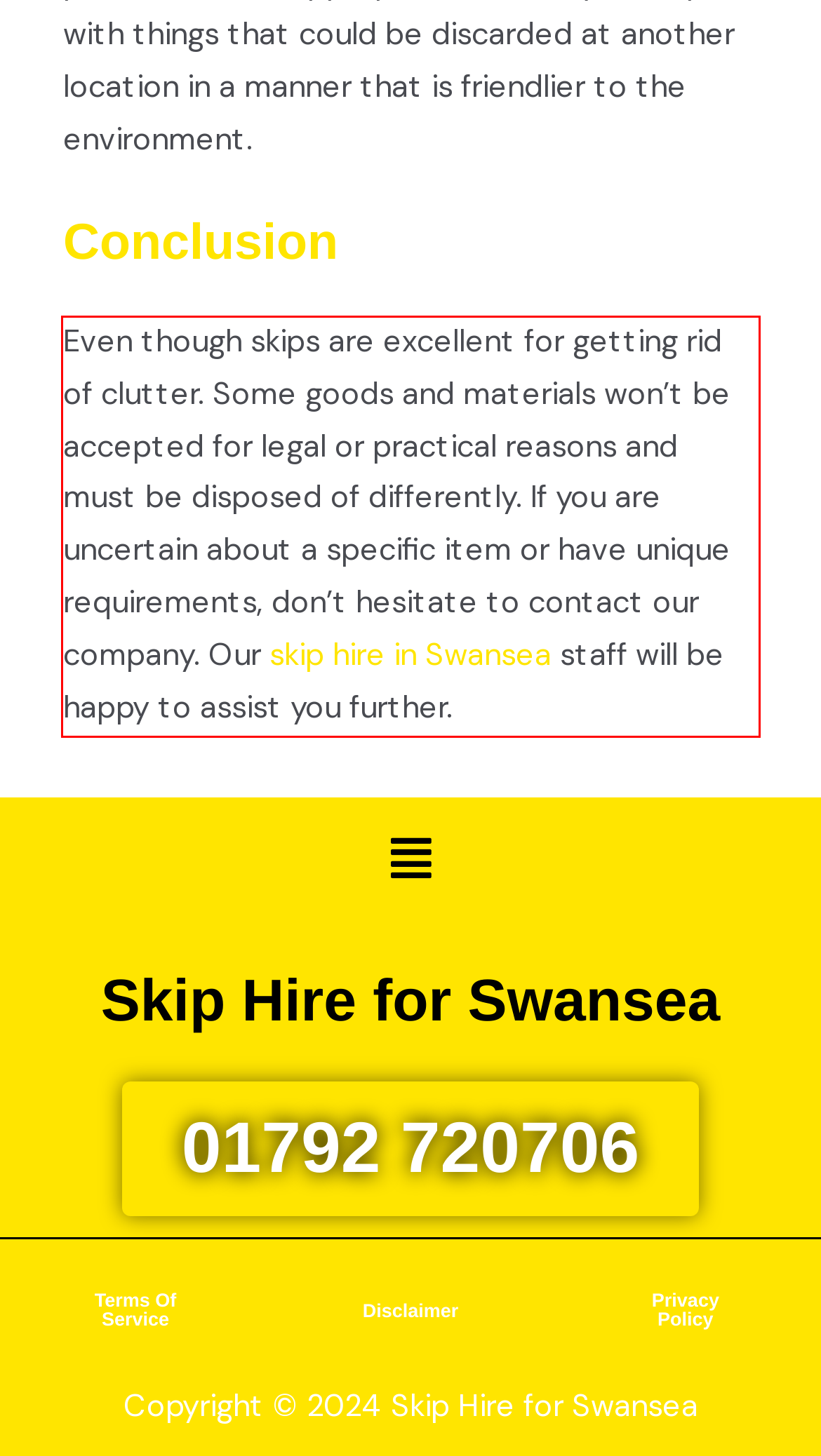Using OCR, extract the text content found within the red bounding box in the given webpage screenshot.

Even though skips are excellent for getting rid of clutter. Some goods and materials won’t be accepted for legal or practical reasons and must be disposed of differently. If you are uncertain about a specific item or have unique requirements, don’t hesitate to contact our company. Our skip hire in Swansea staff will be happy to assist you further.